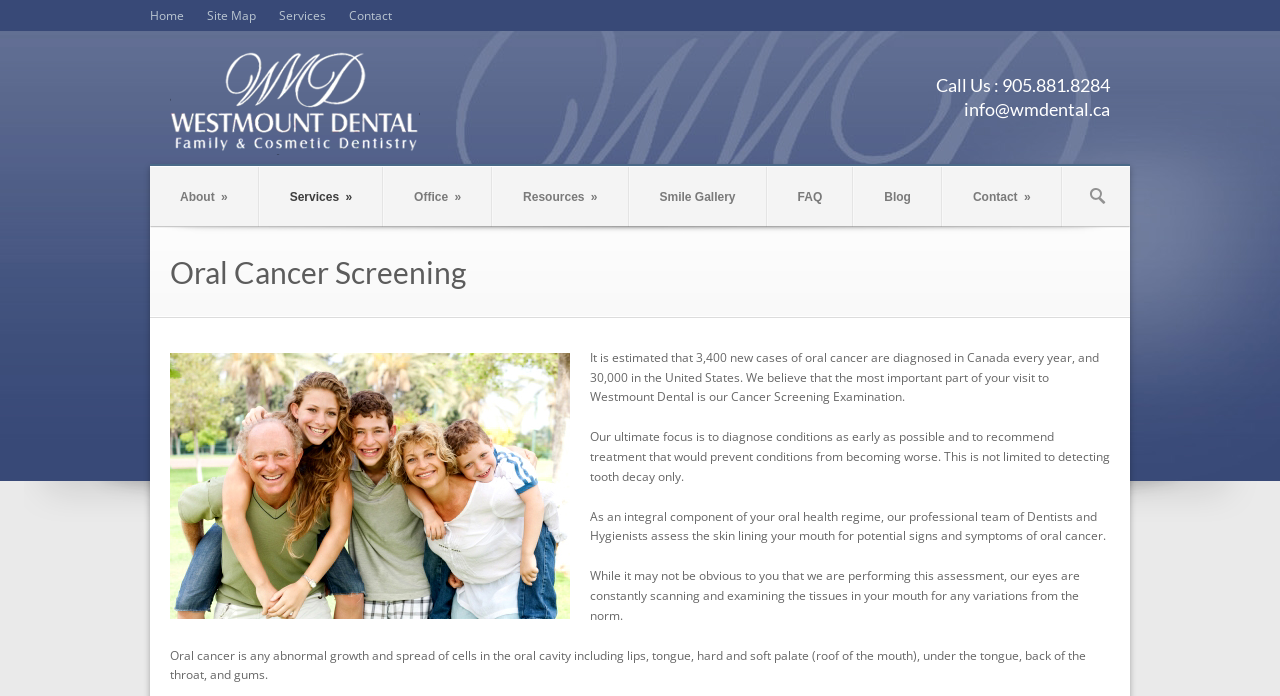Please respond in a single word or phrase: 
What is the phone number to call?

905.881.8284